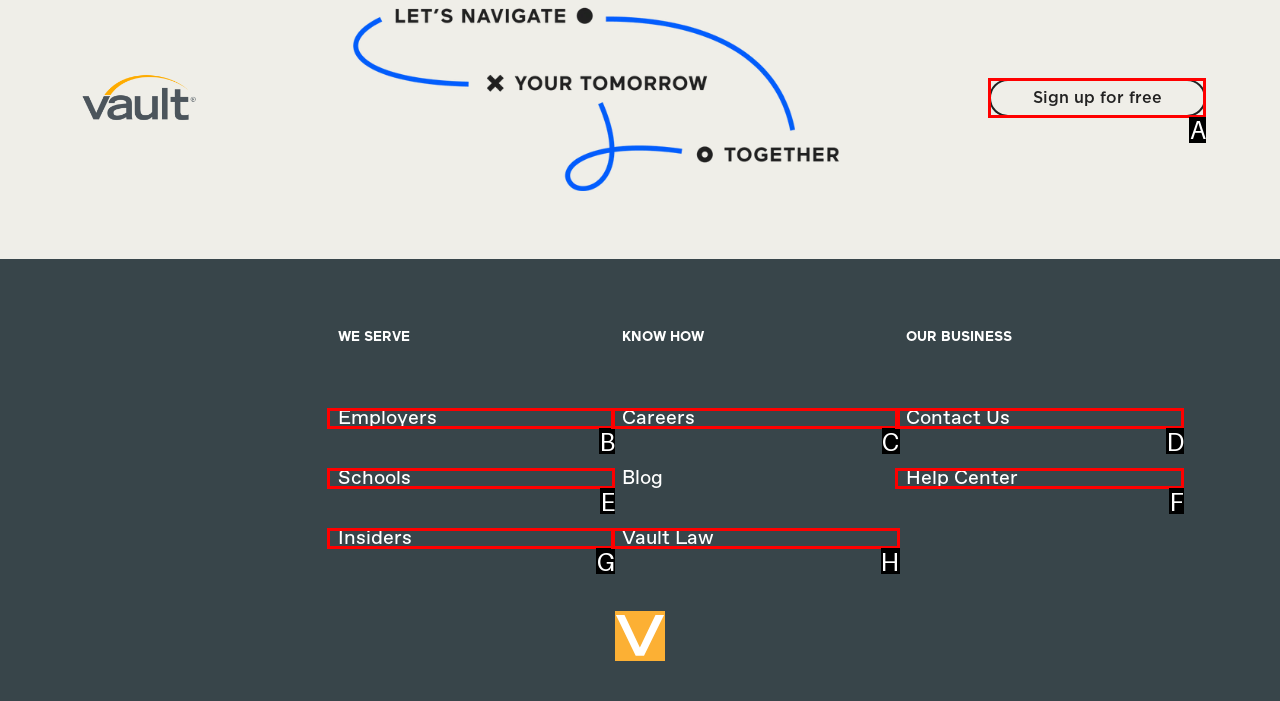Select the appropriate option that fits: Sign up for free
Reply with the letter of the correct choice.

A